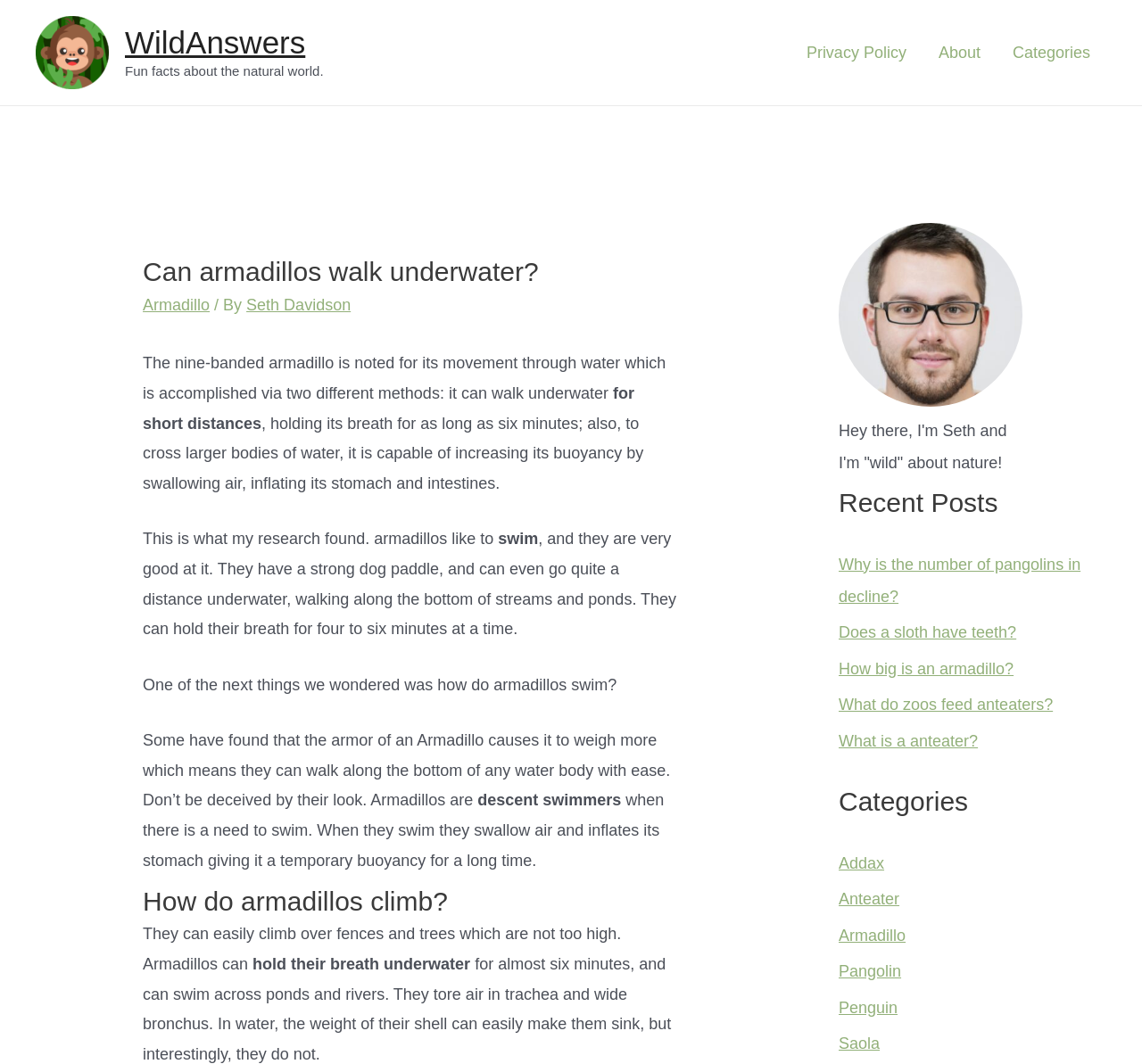Please determine the bounding box coordinates for the element that should be clicked to follow these instructions: "Explore the 'Armadillo' category".

[0.734, 0.871, 0.793, 0.887]